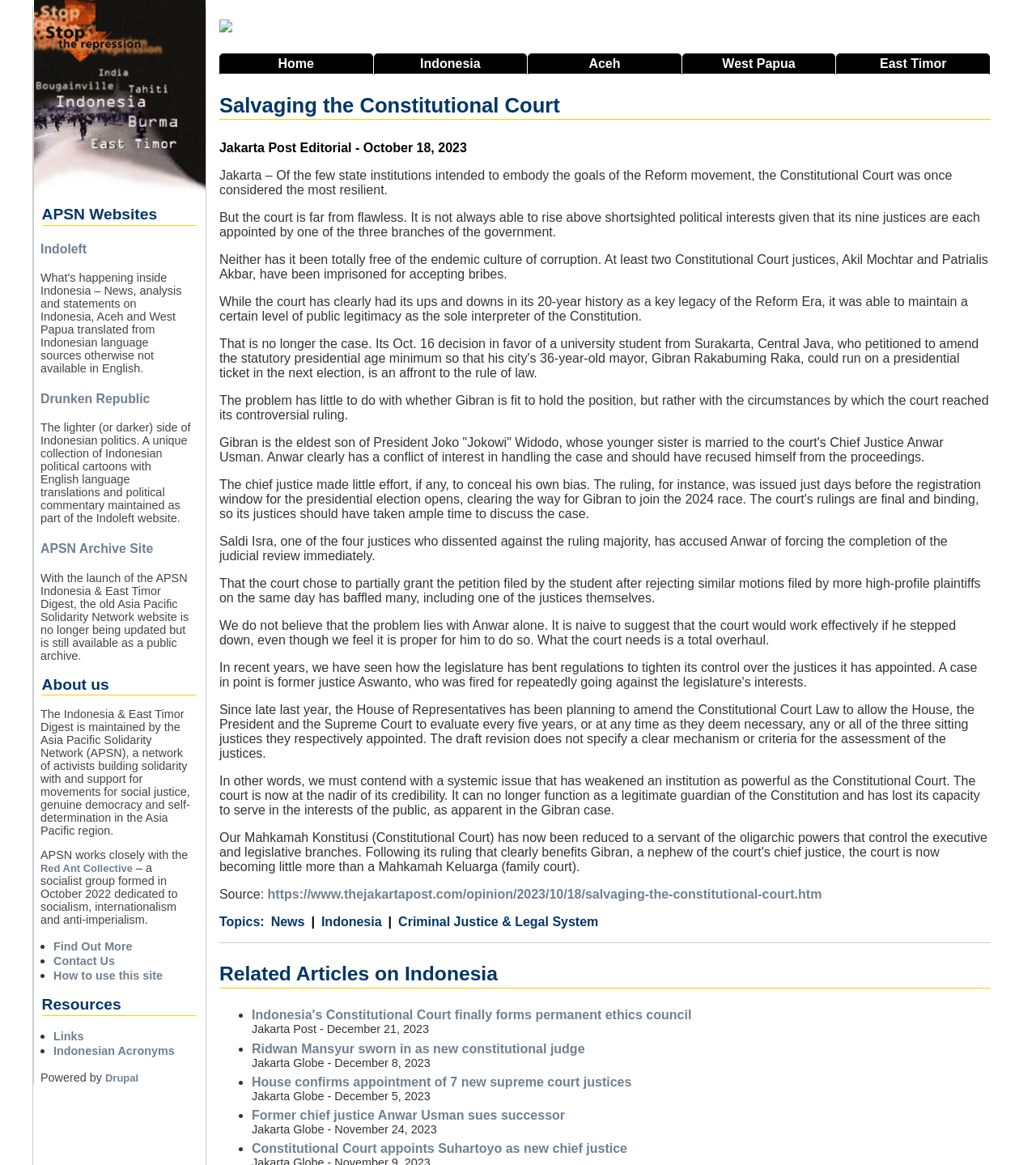Predict the bounding box coordinates of the area that should be clicked to accomplish the following instruction: "Check the 'Related Articles on Indonesia'". The bounding box coordinates should consist of four float numbers between 0 and 1, i.e., [left, top, right, bottom].

[0.212, 0.827, 0.956, 0.848]